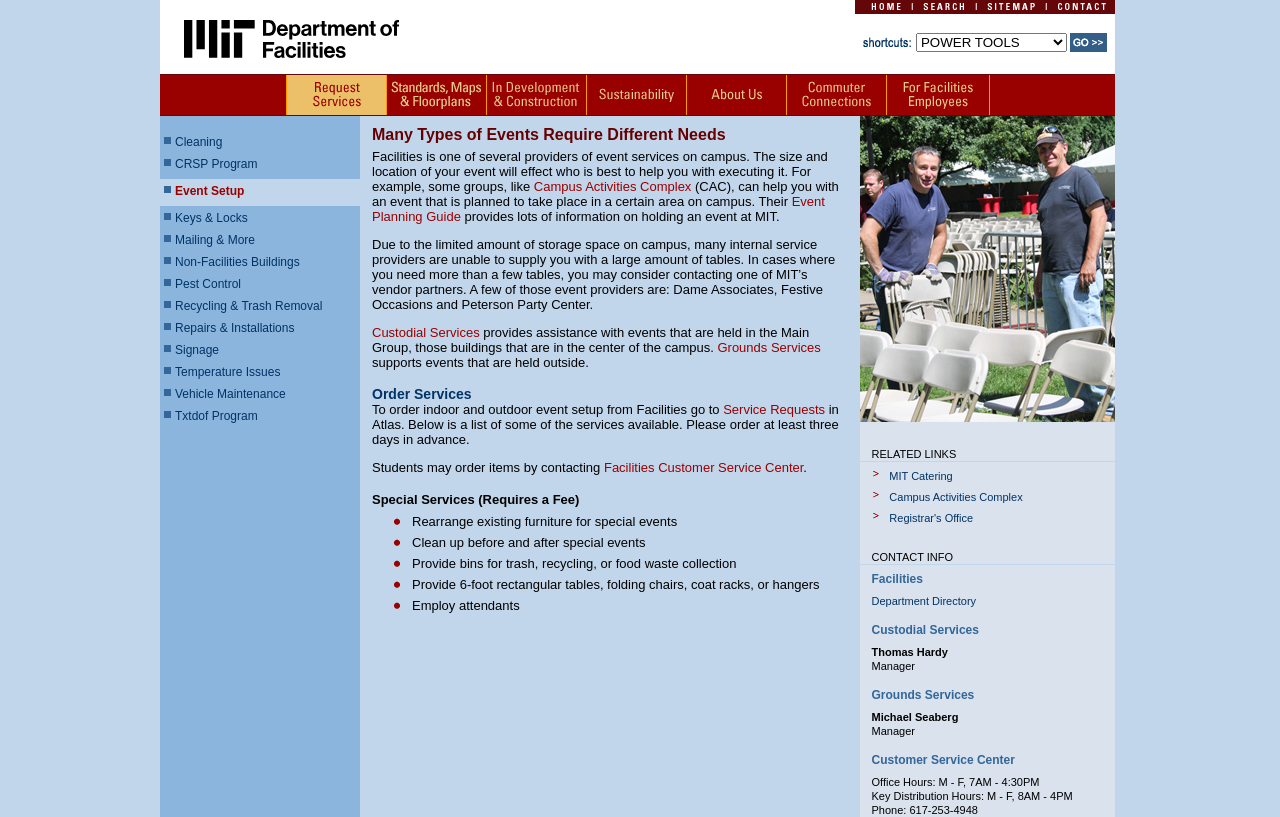Give a succinct answer to this question in a single word or phrase: 
What is the last link in the main navigation bar?

For Facilities Employees